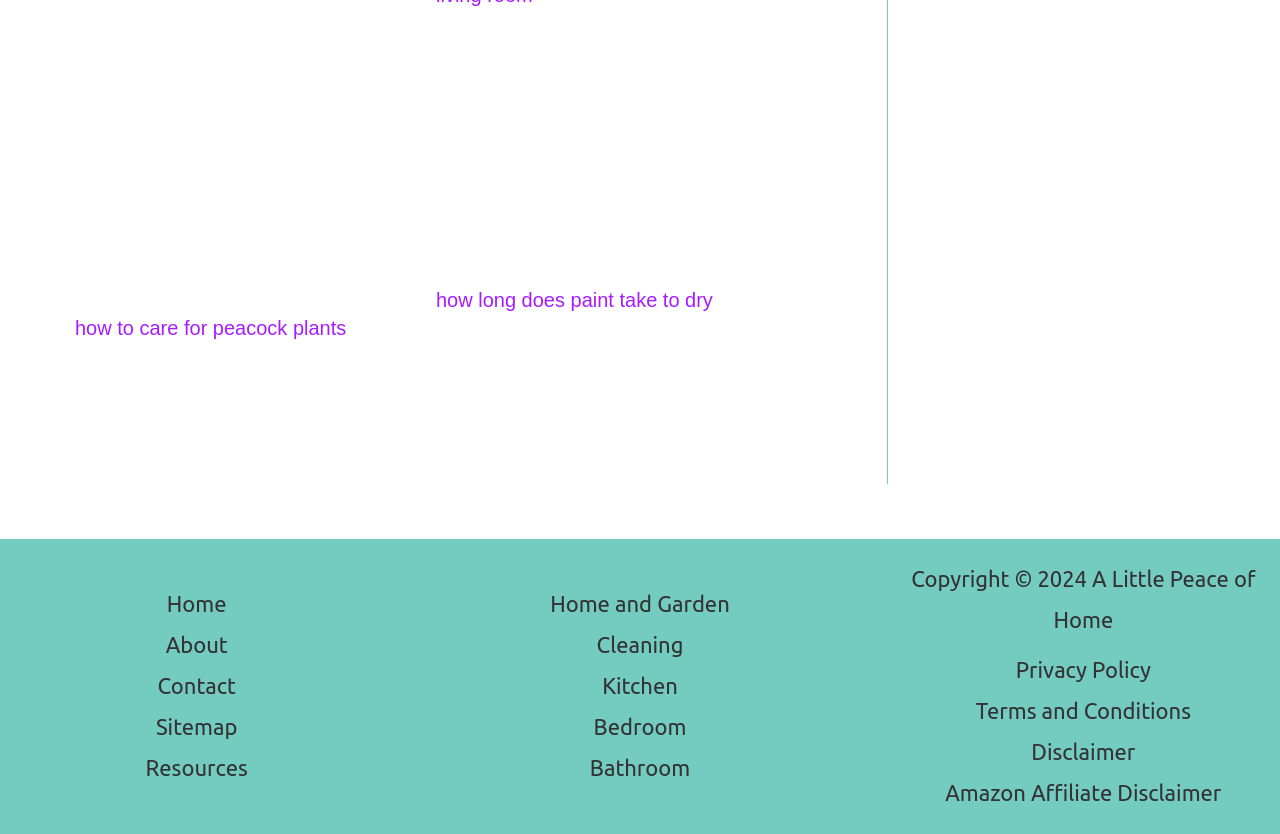Please identify the coordinates of the bounding box that should be clicked to fulfill this instruction: "Click the 'Subscribe' button".

None